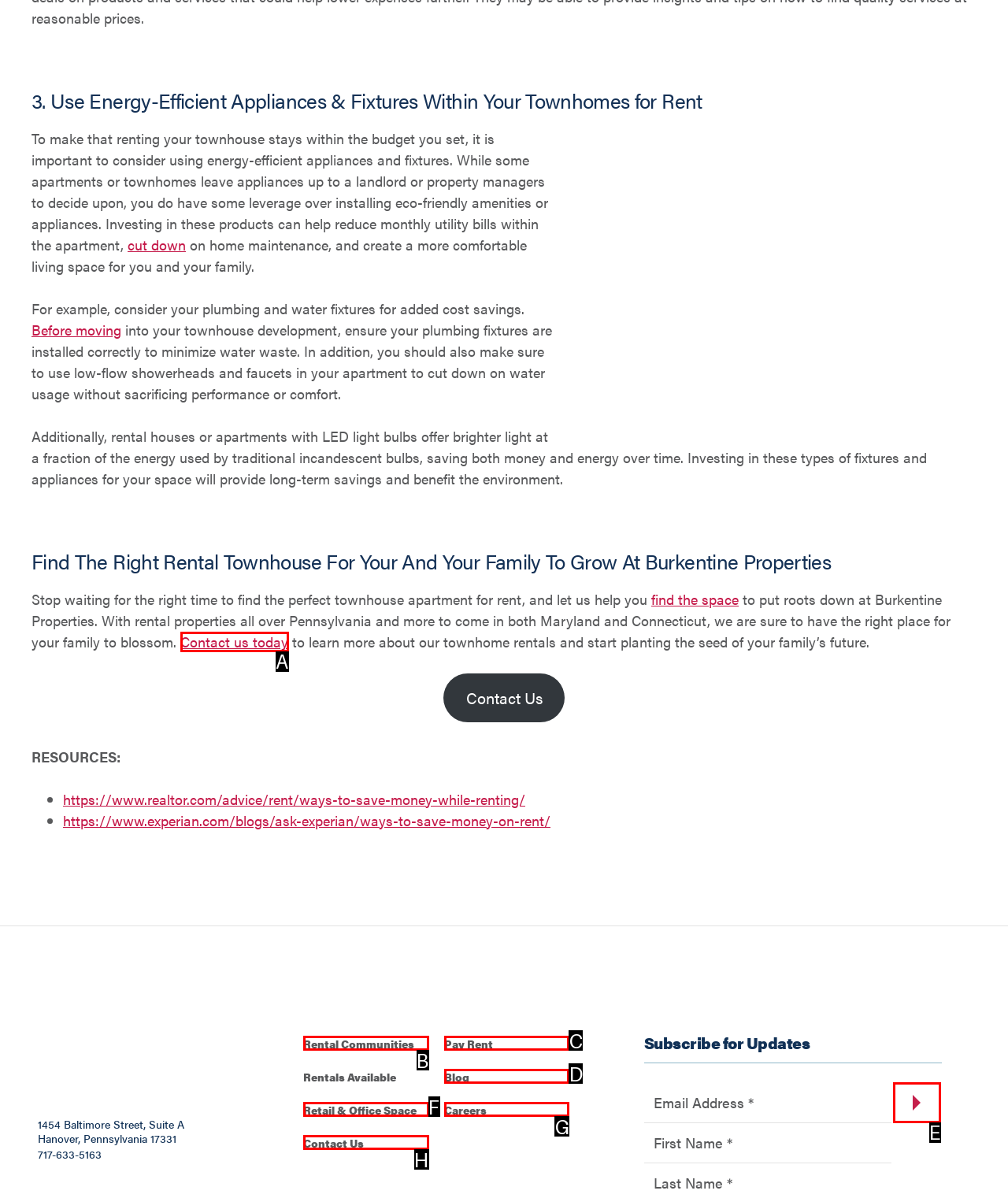Specify which HTML element I should click to complete this instruction: Click on 'Sign Up' Answer with the letter of the relevant option.

E